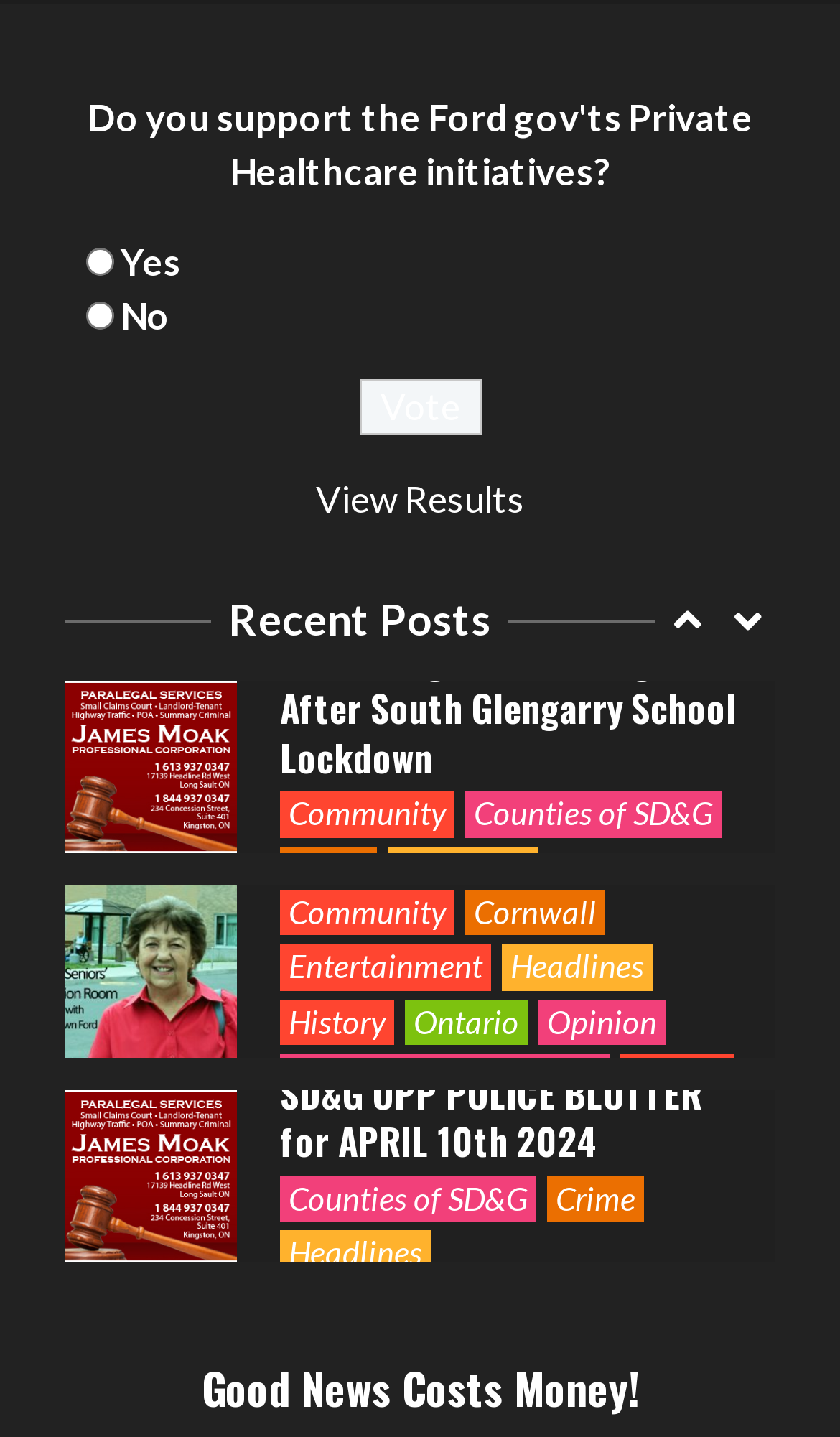Who is the author of the 'Seniors Situation Room' posts?
Look at the image and construct a detailed response to the question.

The webpage has several posts with titles starting with 'Seniors Situation Room by Dawn Ford', which suggests that Dawn Ford is the author of these posts.